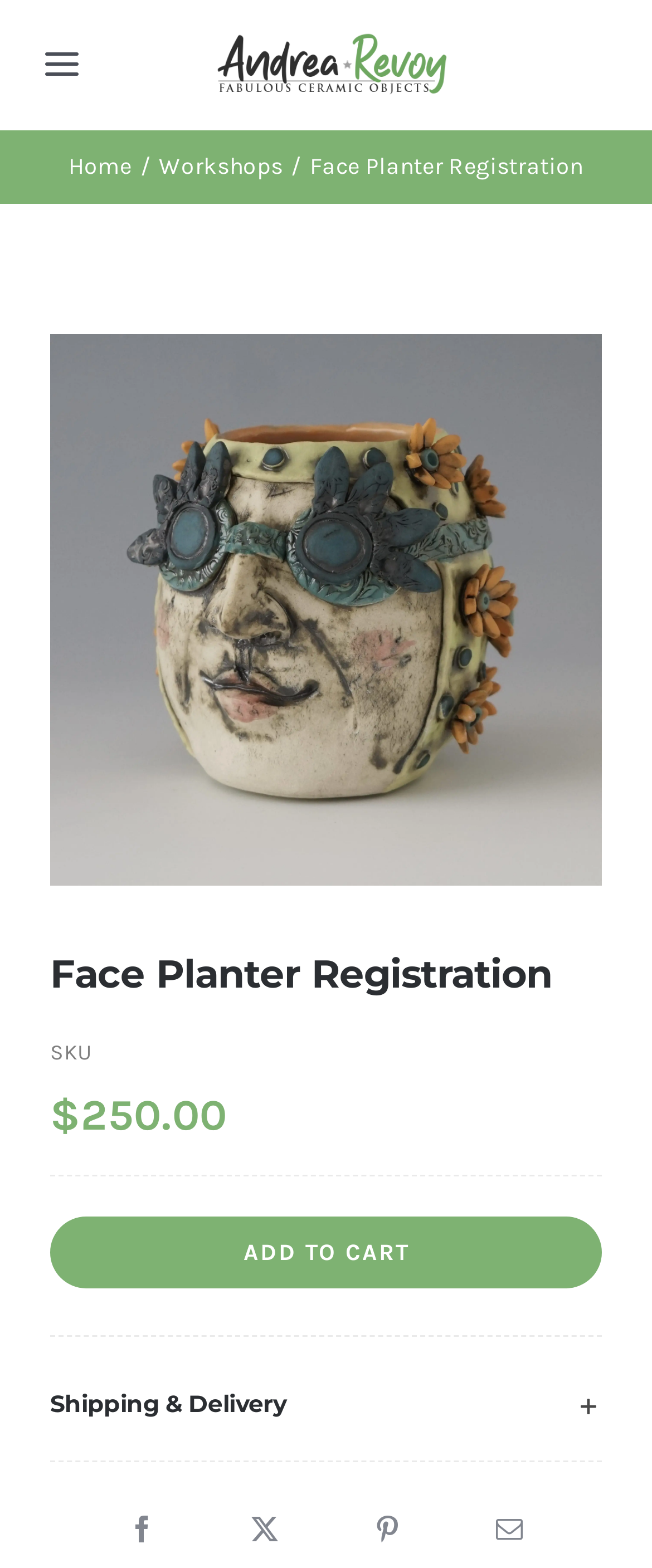Specify the bounding box coordinates of the region I need to click to perform the following instruction: "view May 2019". The coordinates must be four float numbers in the range of 0 to 1, i.e., [left, top, right, bottom].

None